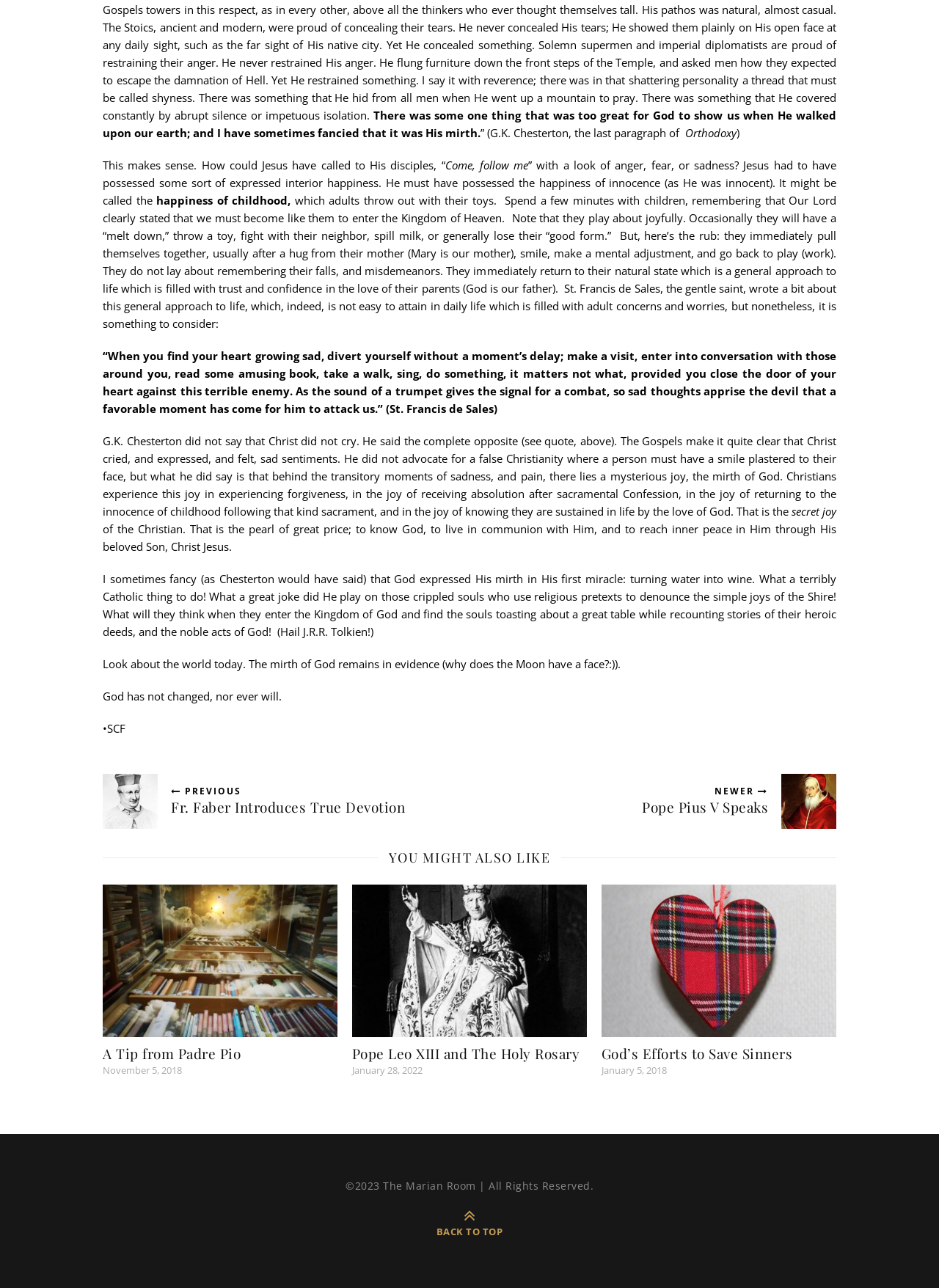Bounding box coordinates are specified in the format (top-left x, top-left y, bottom-right x, bottom-right y). All values are floating point numbers bounded between 0 and 1. Please provide the bounding box coordinate of the region this sentence describes: newer Pope Pius V Speaks

[0.5, 0.601, 0.891, 0.643]